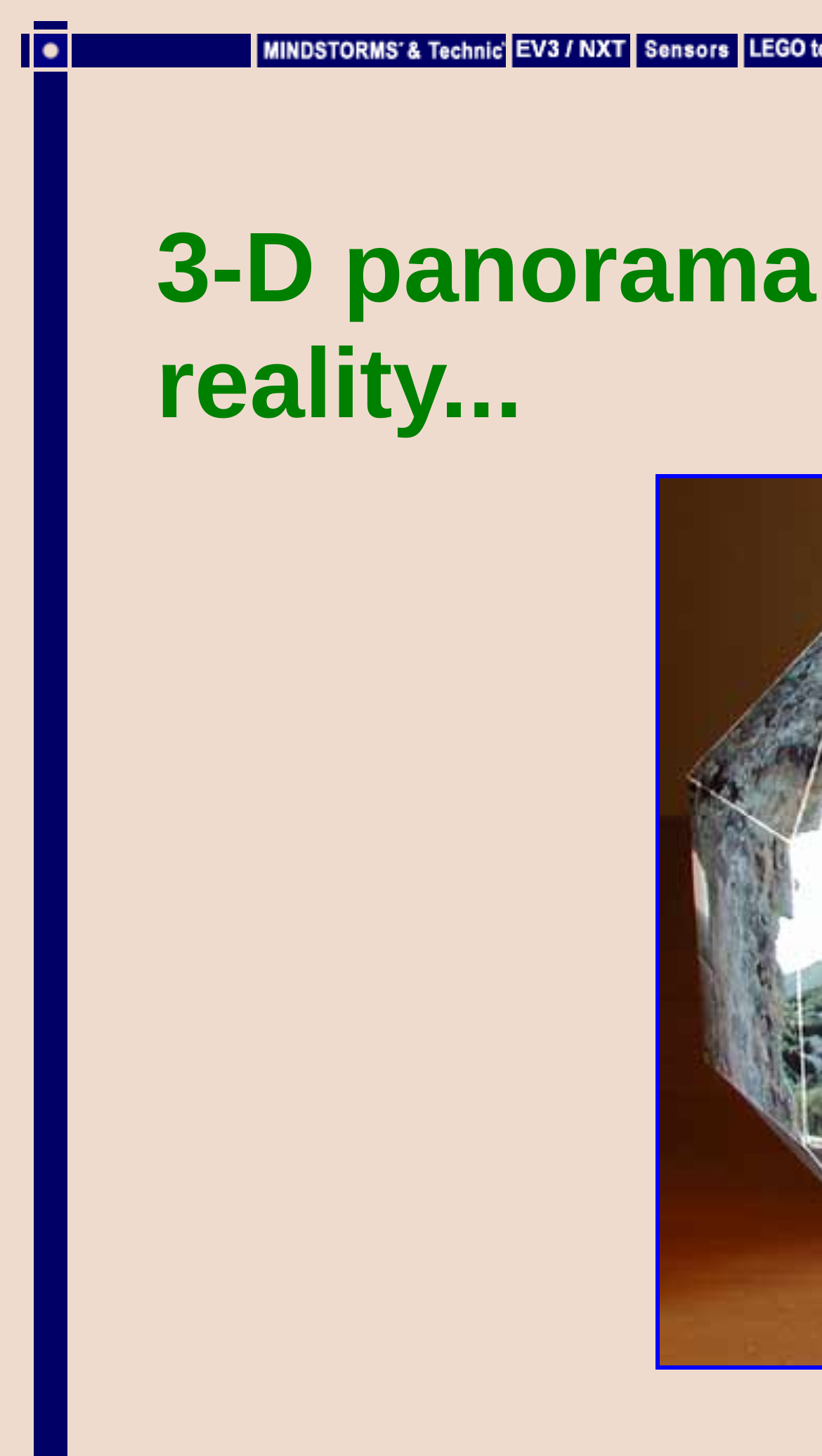Highlight the bounding box of the UI element that corresponds to this description: "Terms & Conditions".

None